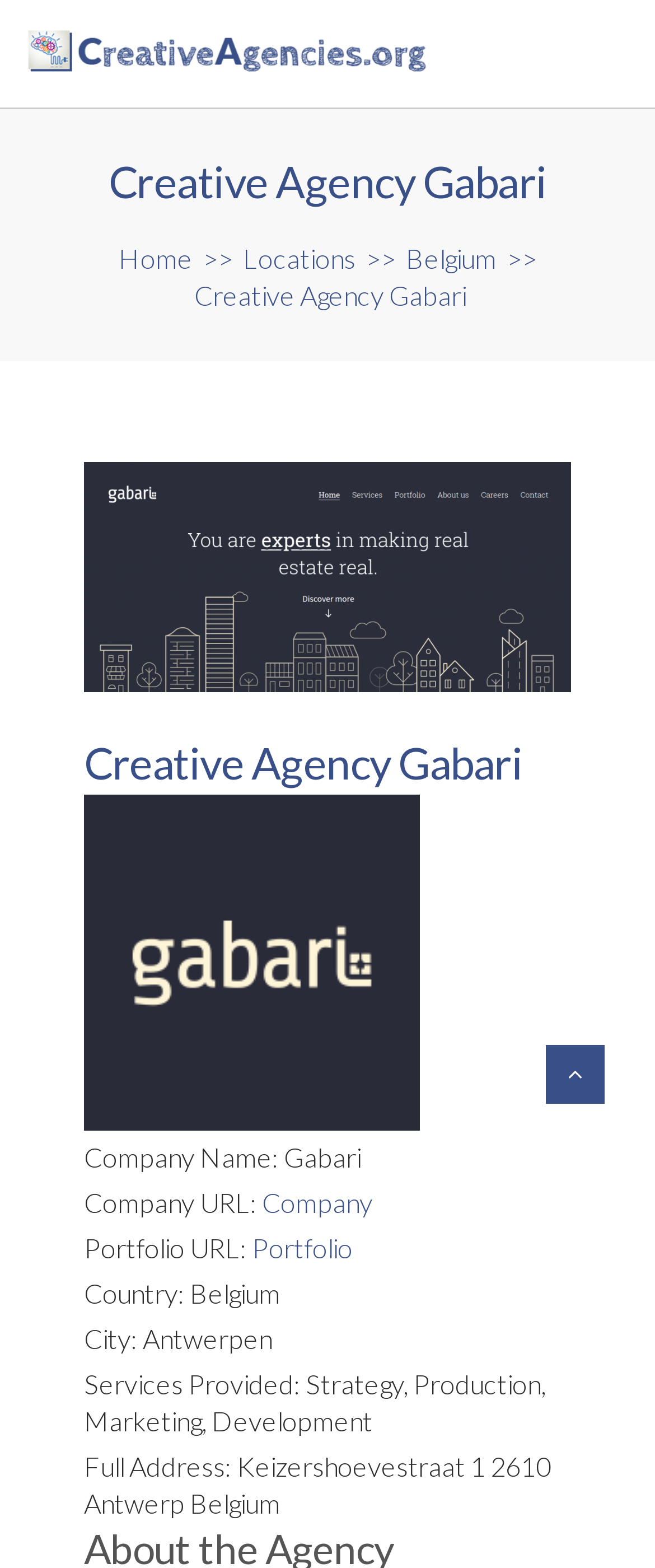Determine the bounding box coordinates in the format (top-left x, top-left y, bottom-right x, bottom-right y). Ensure all values are floating point numbers between 0 and 1. Identify the bounding box of the UI element described by: title="Creative Agencies"

[0.03, 0.016, 0.43, 0.053]